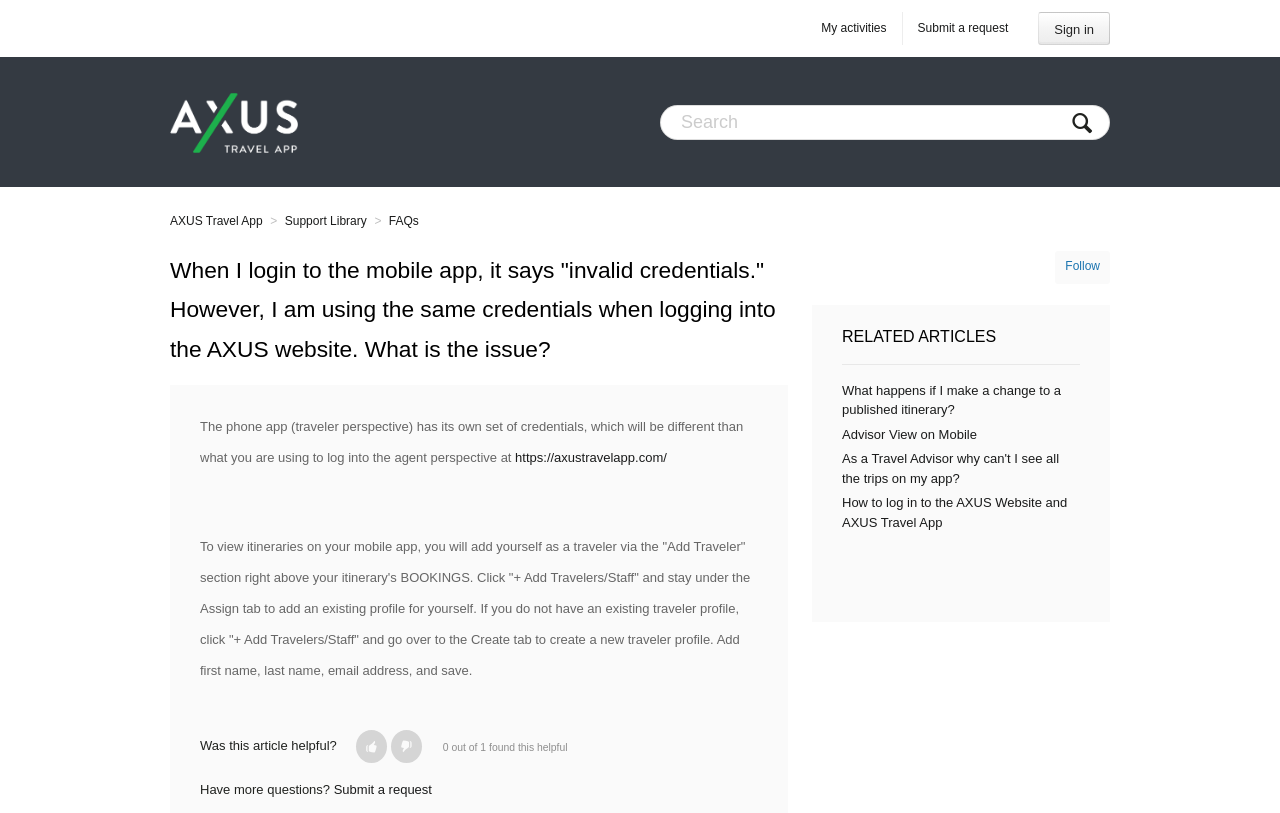Highlight the bounding box coordinates of the element you need to click to perform the following instruction: "Submit a request."

[0.704, 0.015, 0.788, 0.055]